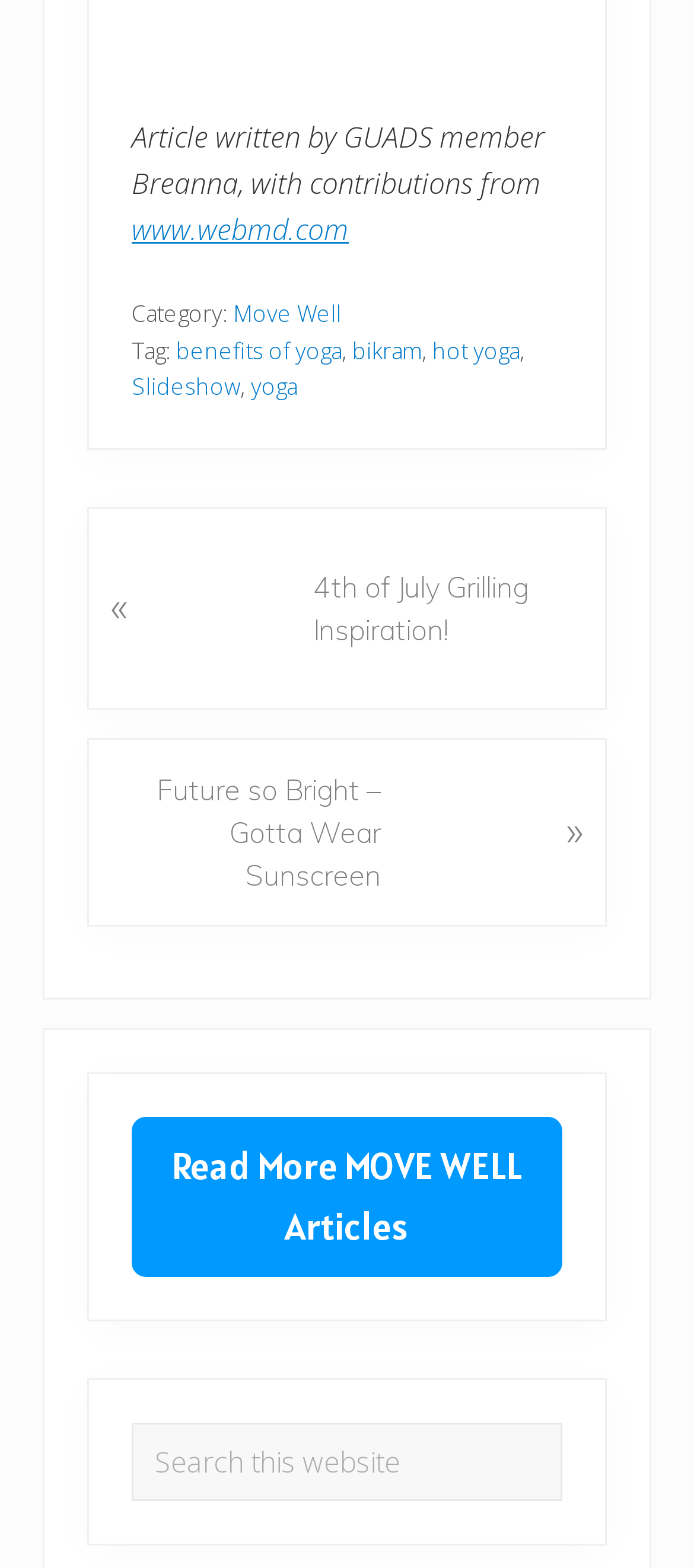Please identify the coordinates of the bounding box that should be clicked to fulfill this instruction: "Search this website".

[0.19, 0.907, 0.81, 0.957]